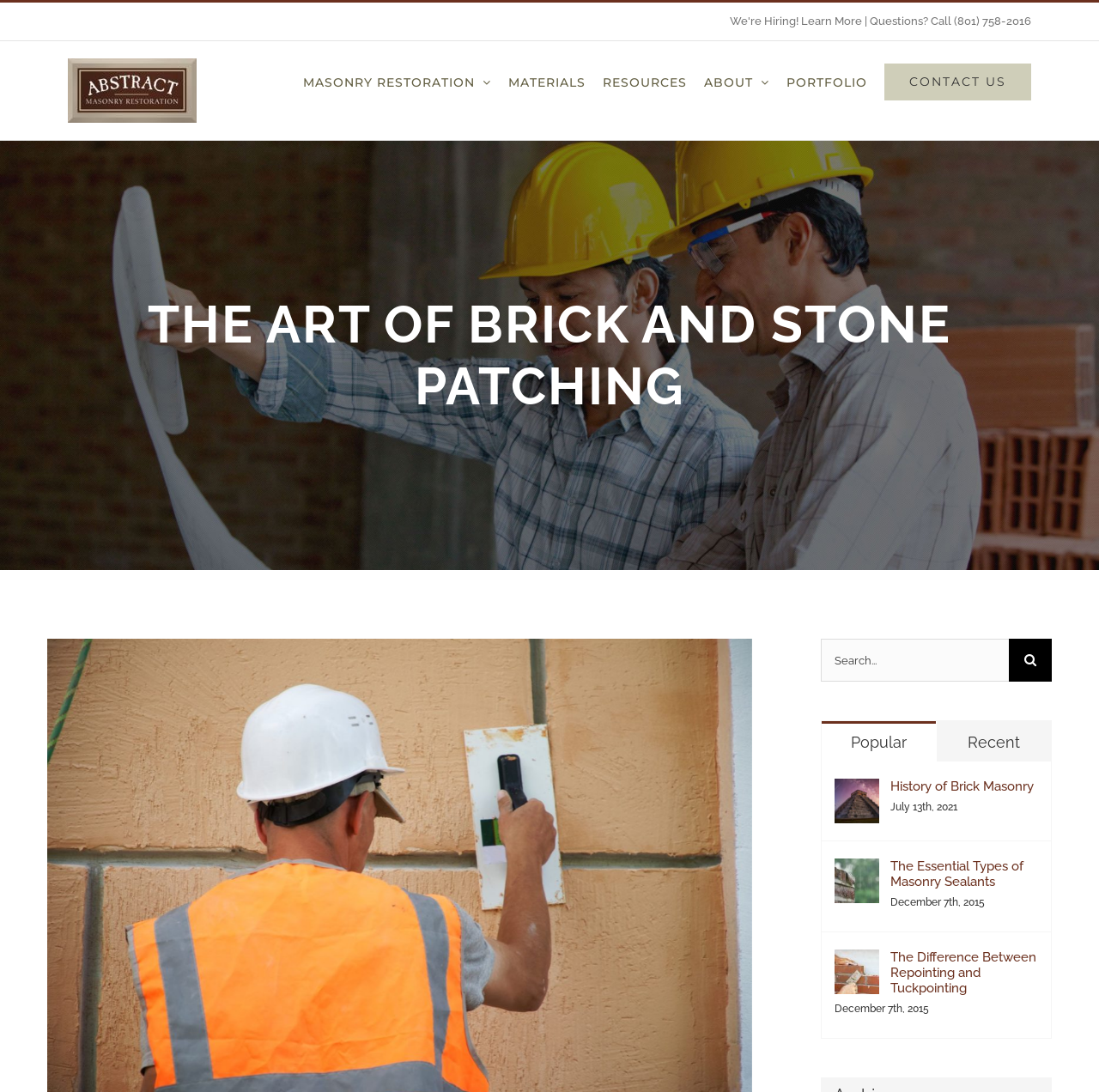Extract the bounding box coordinates for the described element: "History of Brick Masonry". The coordinates should be represented as four float numbers between 0 and 1: [left, top, right, bottom].

[0.81, 0.713, 0.945, 0.727]